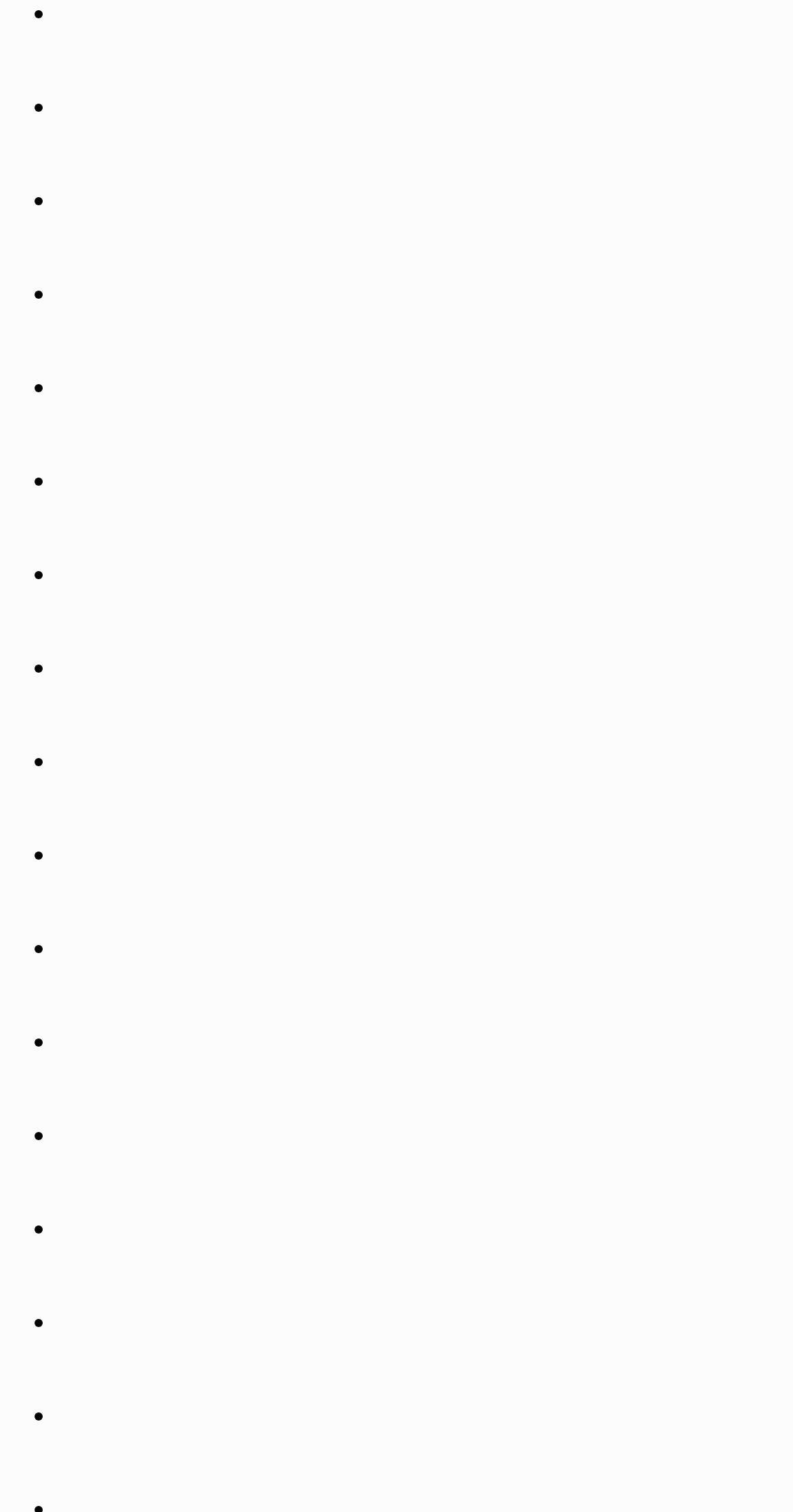Provide the bounding box coordinates in the format (top-left x, top-left y, bottom-right x, bottom-right y). All values are floating point numbers between 0 and 1. Determine the bounding box coordinate of the UI element described as: Menu

None